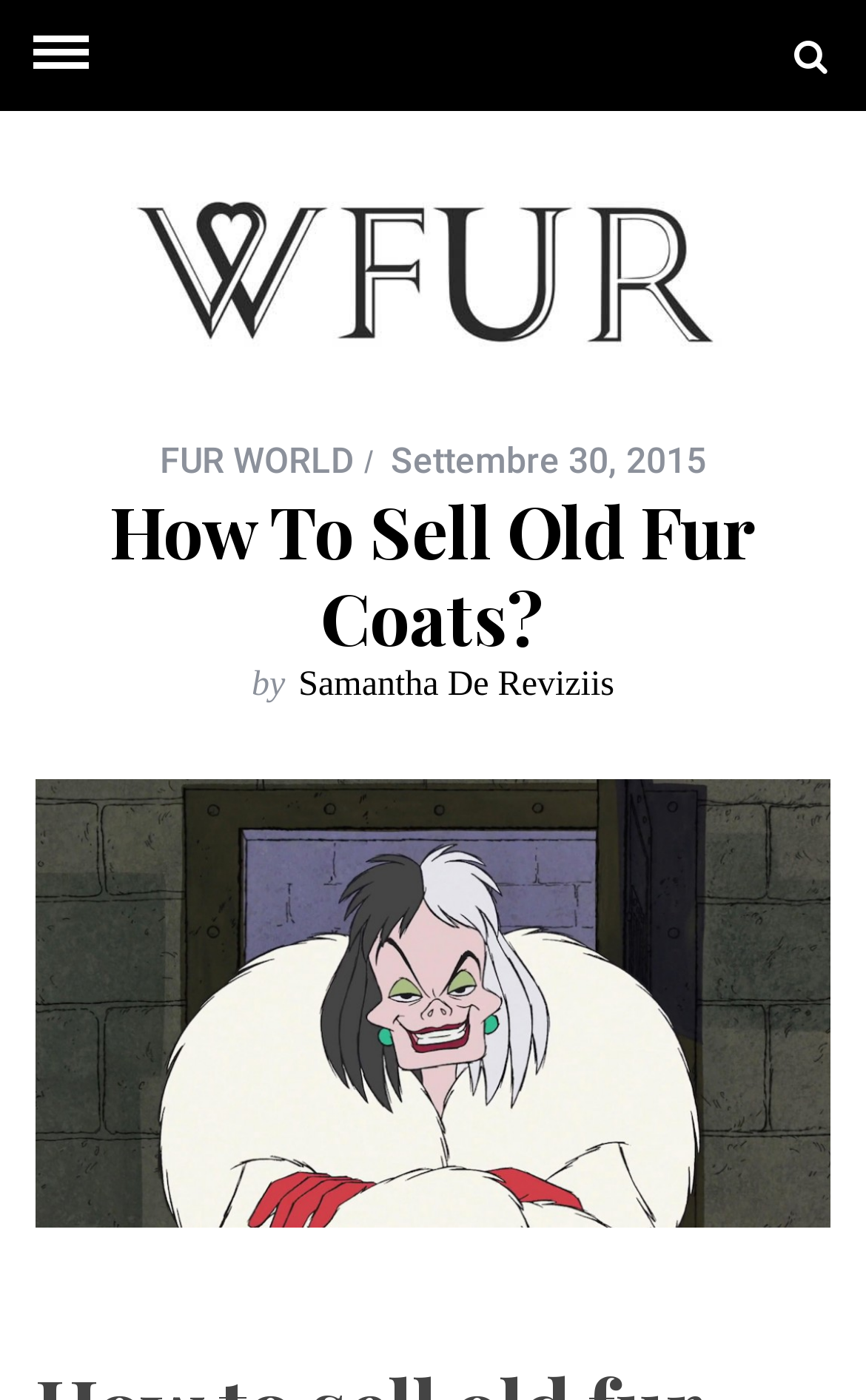Provide an in-depth caption for the webpage.

The webpage appears to be a blog post about selling old fur coats, with a focus on providing tips and advice. At the top of the page, there is a link to the website's homepage, accompanied by a small image with a description of the website. Below this, there is a header section with a link to a category called "FUR WORLD" and a timestamp indicating that the post was published on September 30, 2015.

The main content of the page is headed by a title, "How To Sell Old Fur Coats?", which is followed by the author's name, Samantha De Reviziis. The majority of the page is taken up by a large figure or image, which is likely to be a relevant photo or illustration related to the topic of selling old fur coats. There is no visible text or content below this image, suggesting that it may be the main focal point of the page.